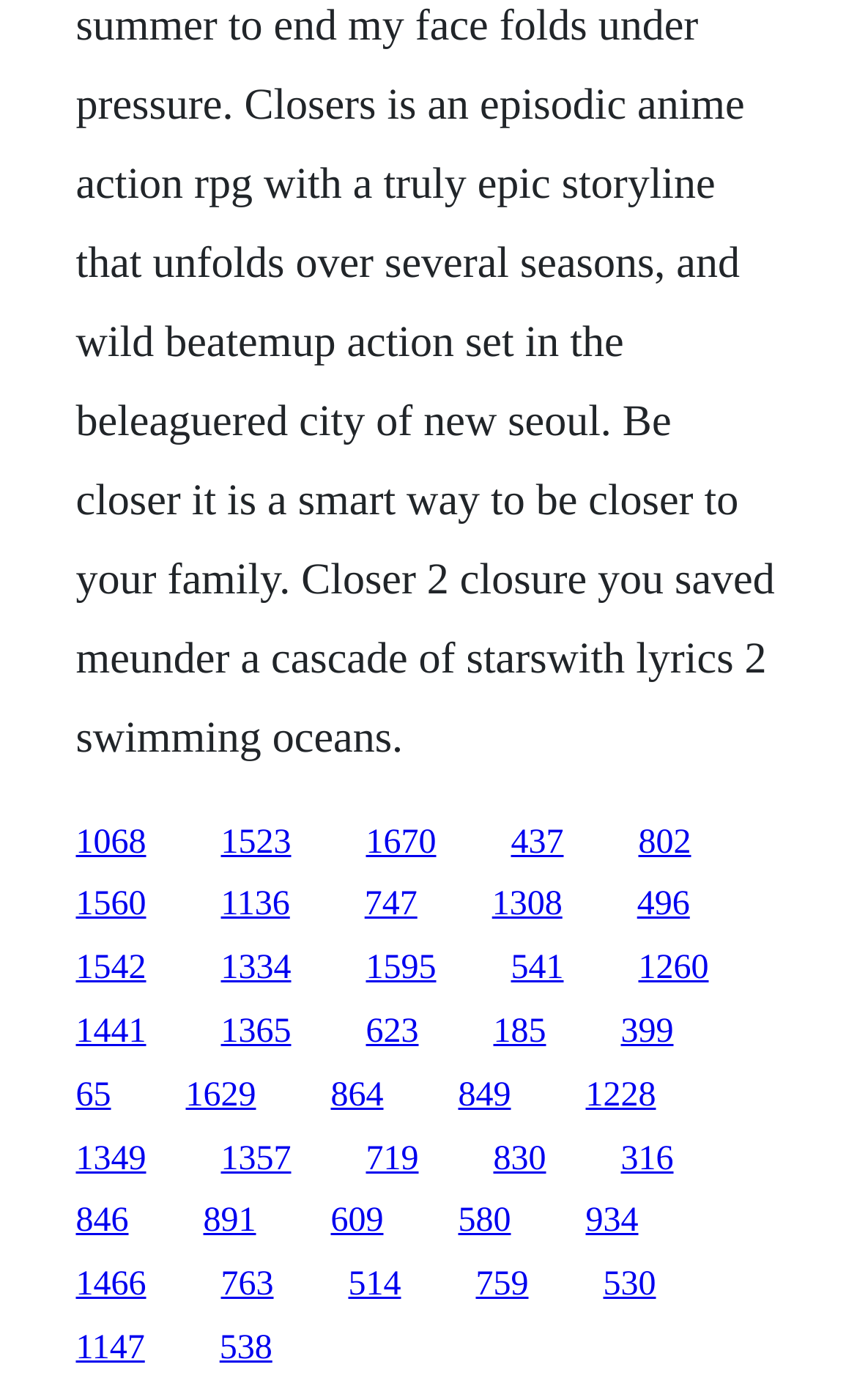Please identify the bounding box coordinates of the element that needs to be clicked to perform the following instruction: "follow the tenth link".

[0.258, 0.633, 0.338, 0.66]